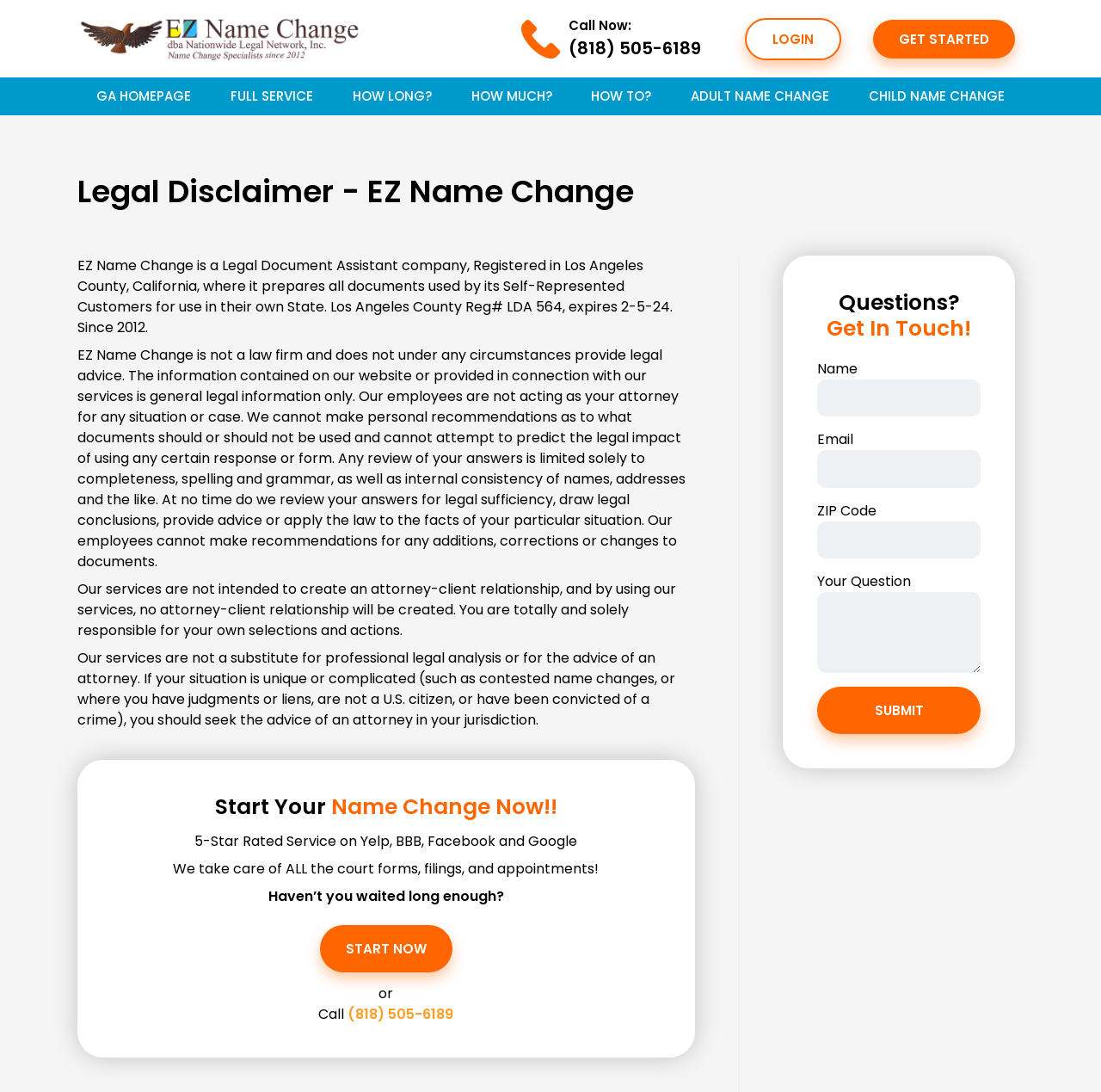What is the limitation of EZ Name Change's services?
Based on the image, give a concise answer in the form of a single word or short phrase.

Not a substitute for professional legal analysis